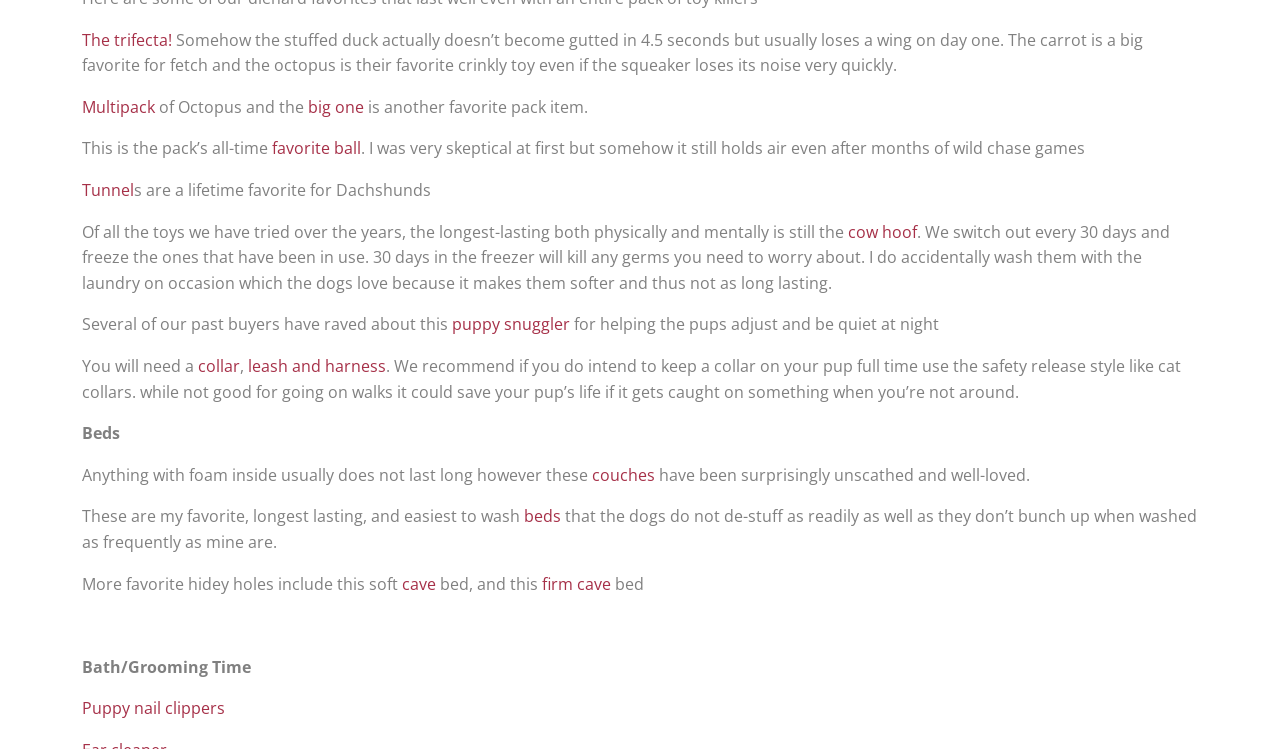Please determine the bounding box coordinates for the element that should be clicked to follow these instructions: "Learn more about the cow hoof".

[0.662, 0.295, 0.716, 0.324]